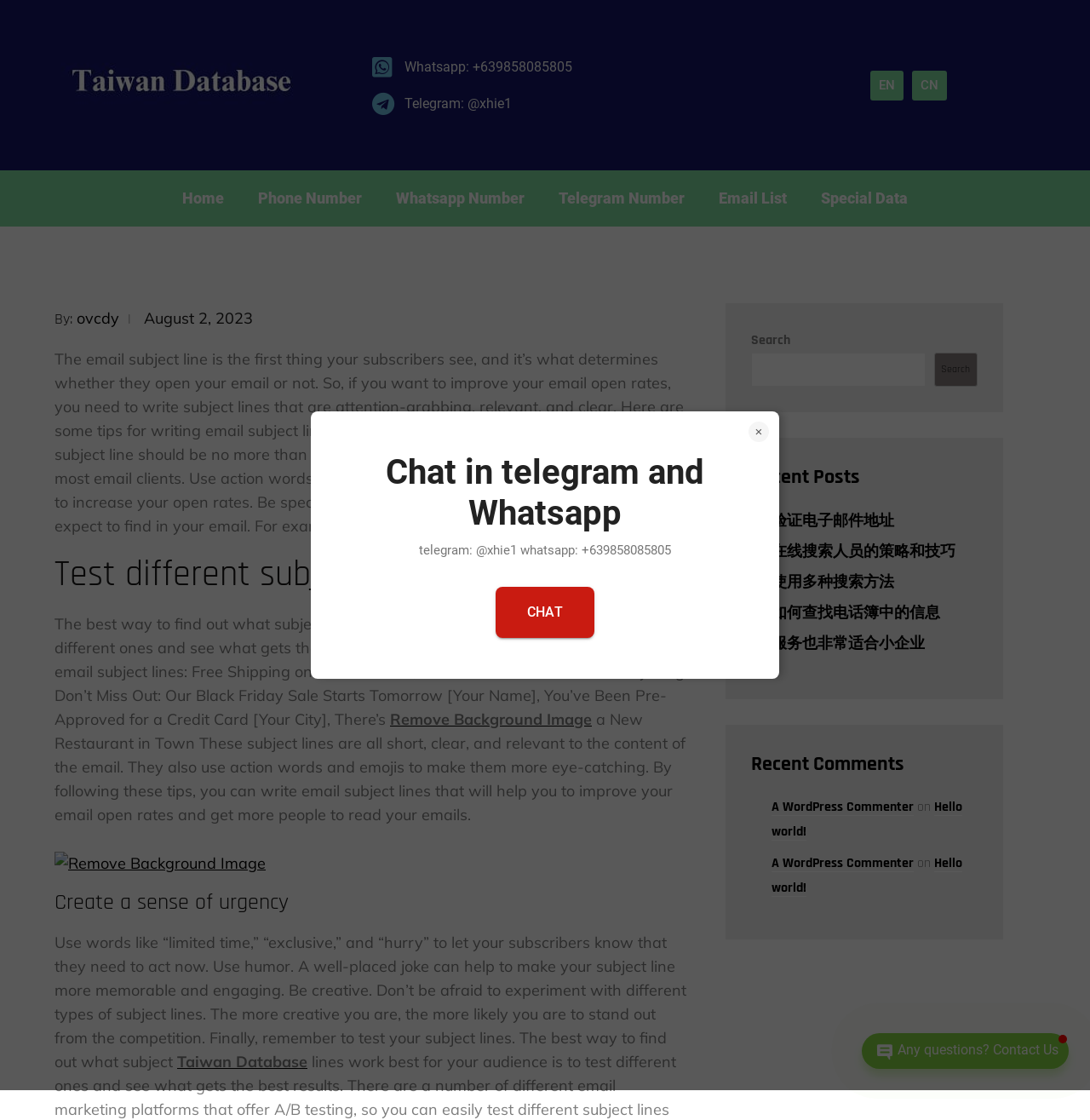How can you find out what subject lines work best for your audience?
Analyze the screenshot and provide a detailed answer to the question.

The webpage recommends testing different email subject lines to find out what works best for your audience. This can be done by trying out different subject lines and analyzing the open rates to see which ones perform better.